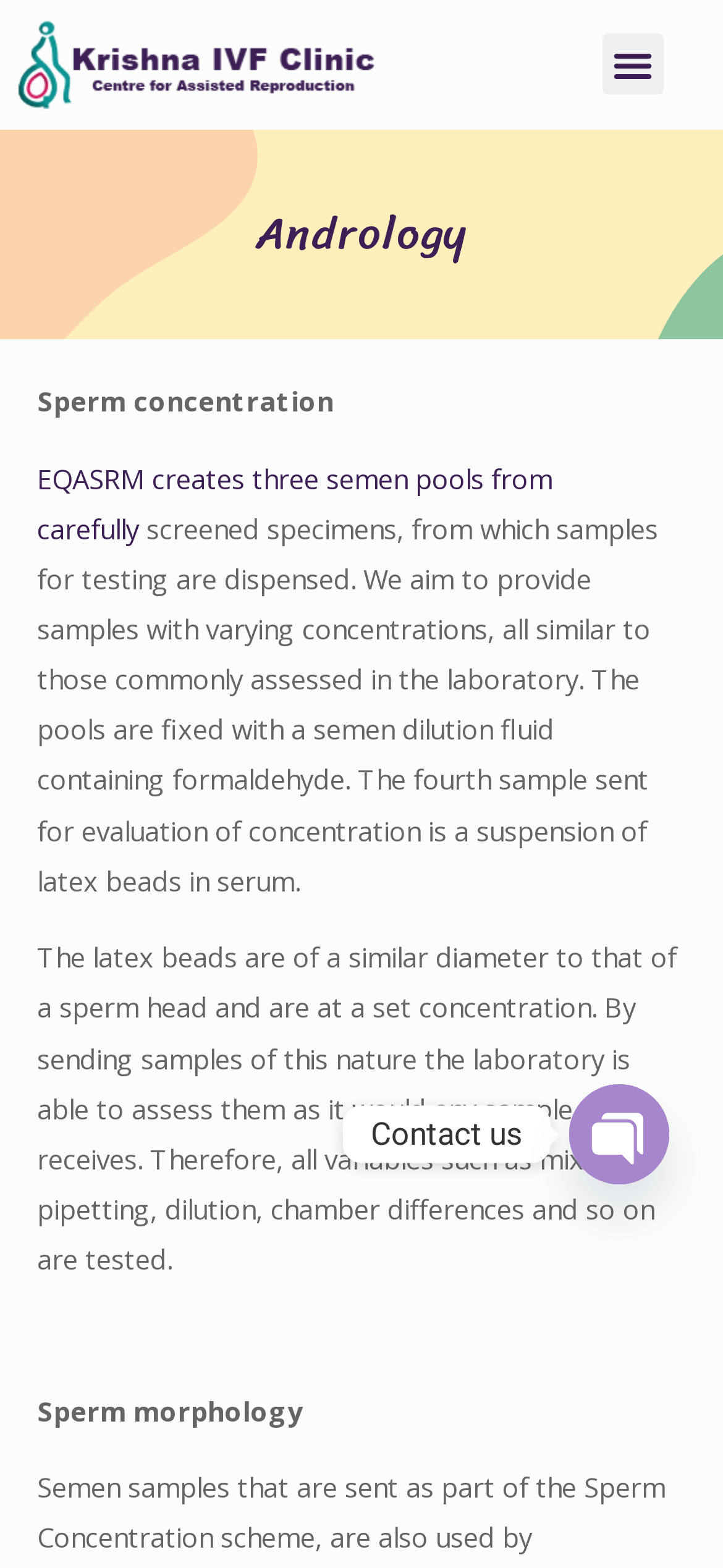Using the information shown in the image, answer the question with as much detail as possible: How many contact methods are available?

There are three contact methods available: Whatsapp, Phone, and Open Chaty. These can be found at the bottom of the webpage.